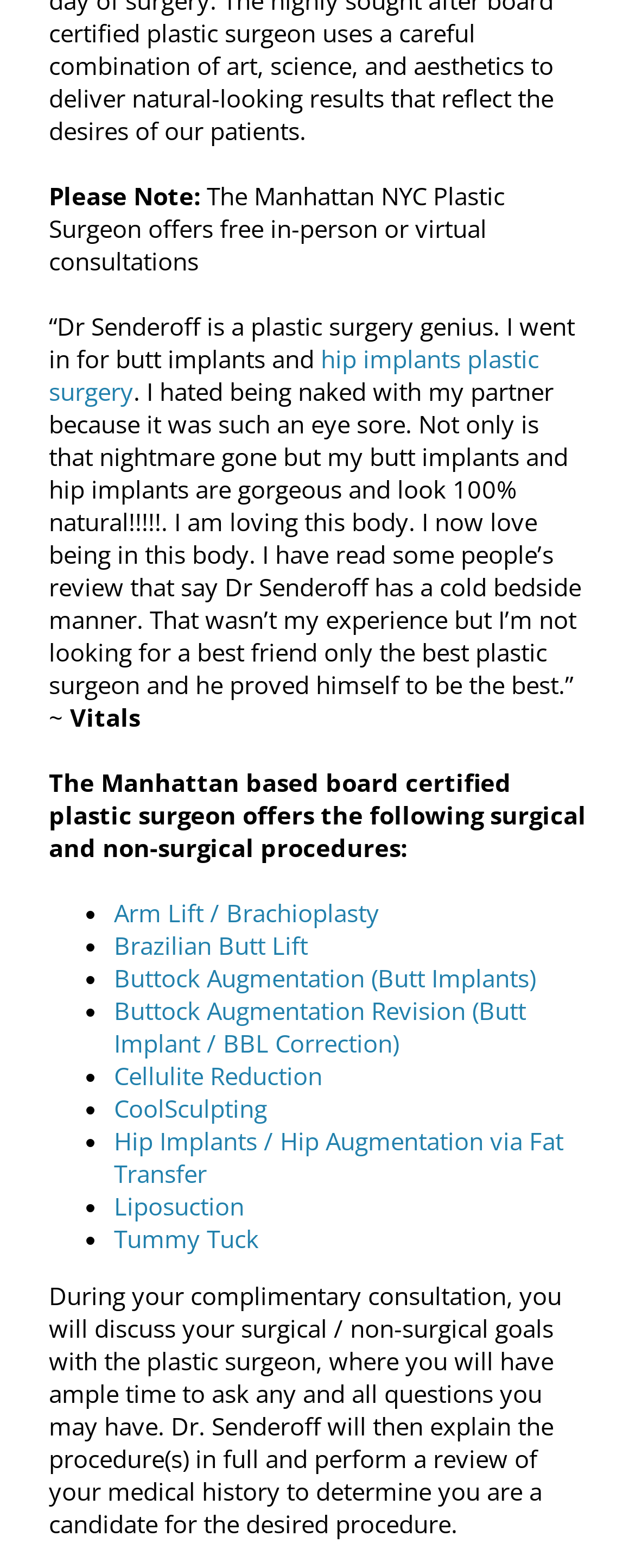Can you specify the bounding box coordinates for the region that should be clicked to fulfill this instruction: "Read the review about Dr. Senderoff".

[0.077, 0.197, 0.905, 0.239]